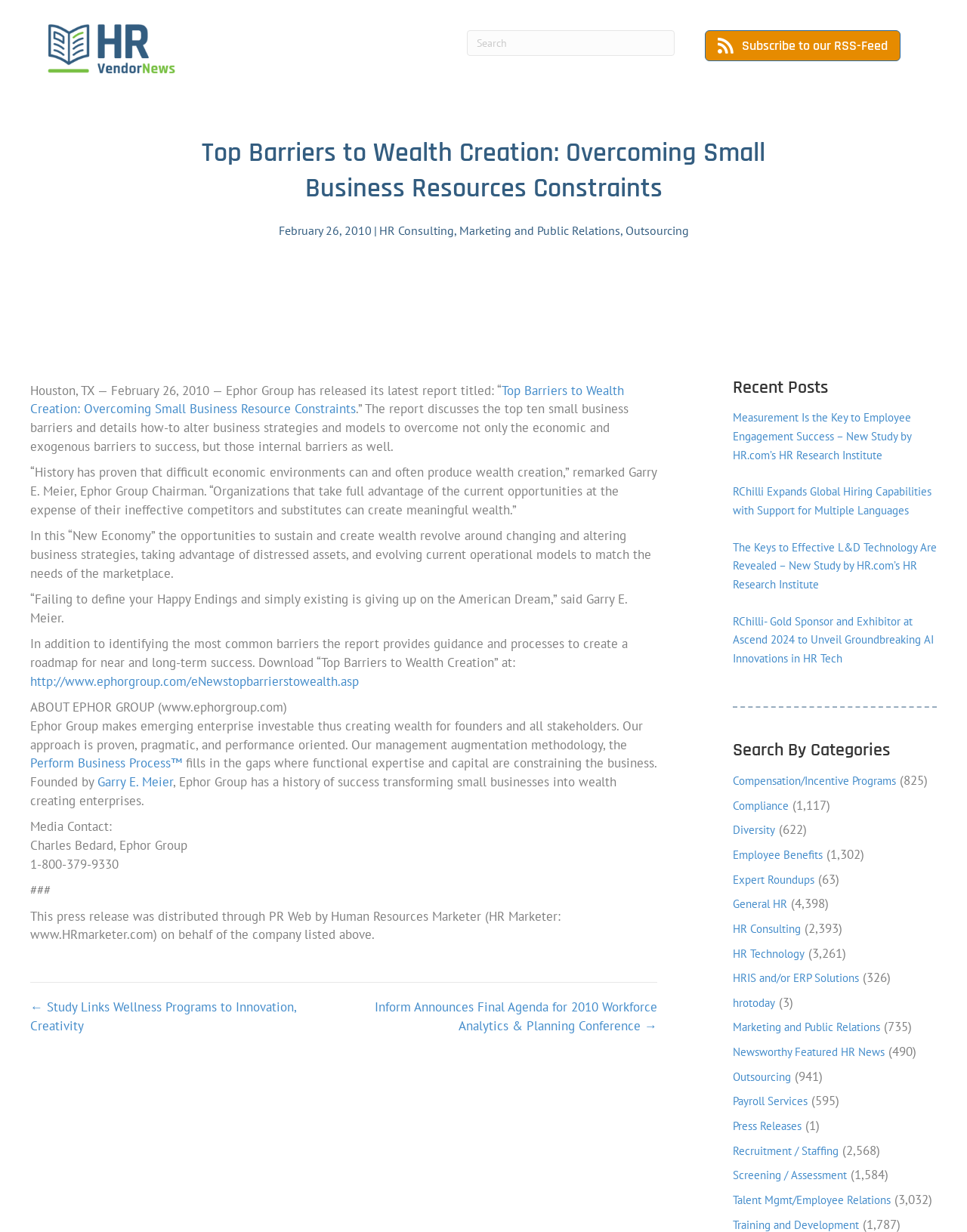What is the main title displayed on this webpage?

Top Barriers to Wealth Creation: Overcoming Small Business Resources Constraints